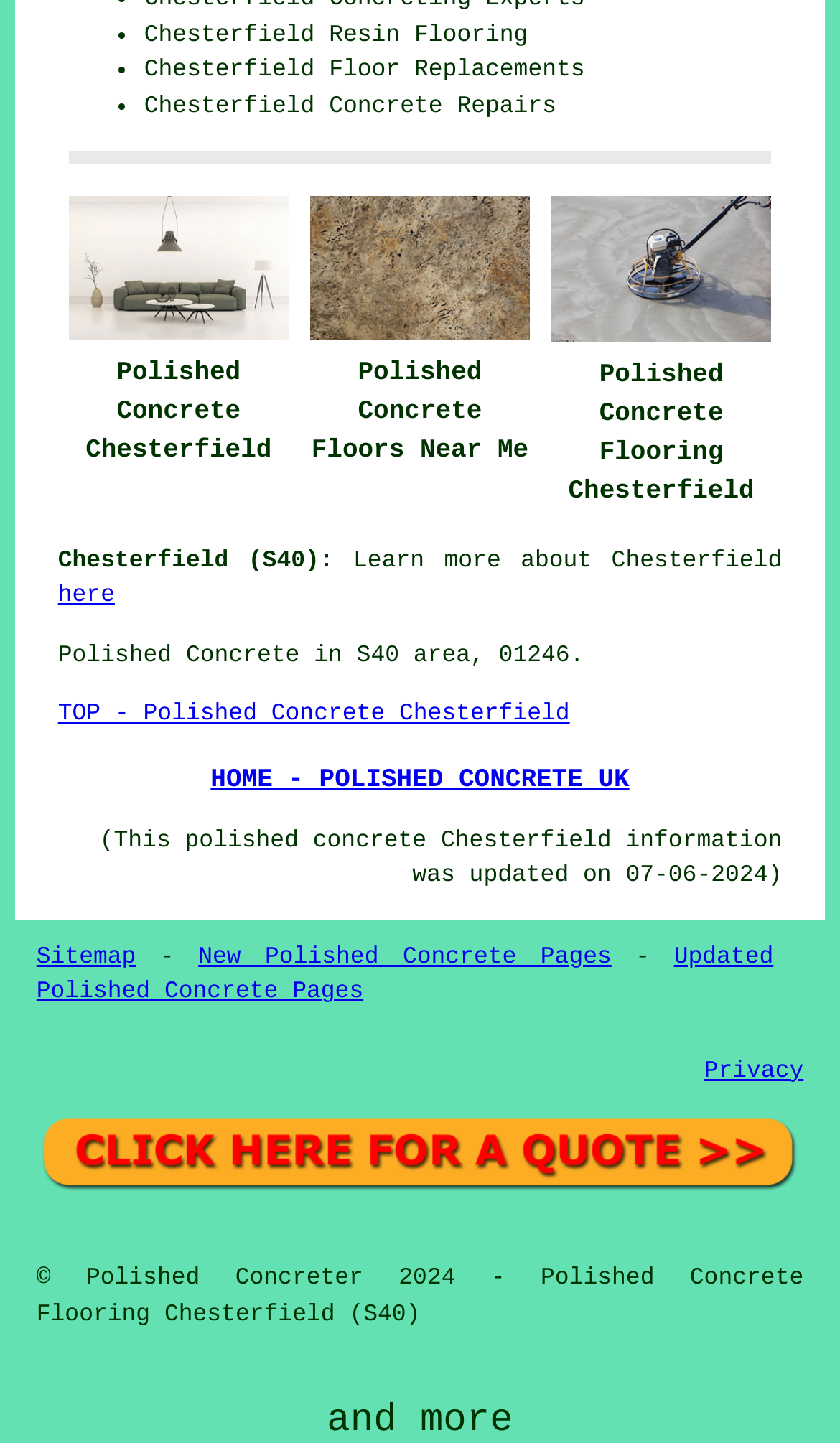Please give a concise answer to this question using a single word or phrase: 
What is the purpose of the 'Learn more about Chesterfield' link?

To learn more about Chesterfield